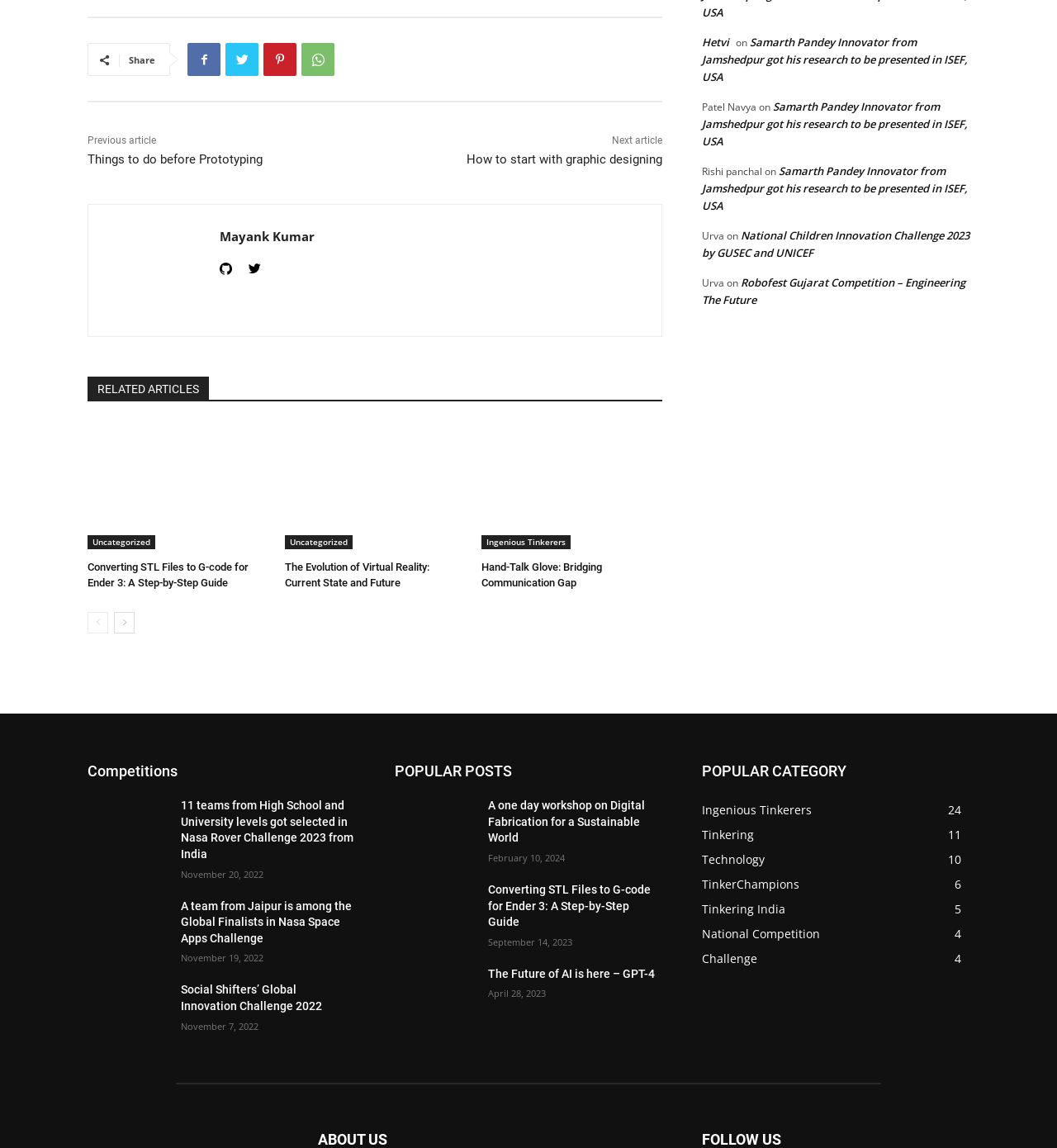Indicate the bounding box coordinates of the clickable region to achieve the following instruction: "Click on the 'Share' button."

[0.122, 0.047, 0.147, 0.058]